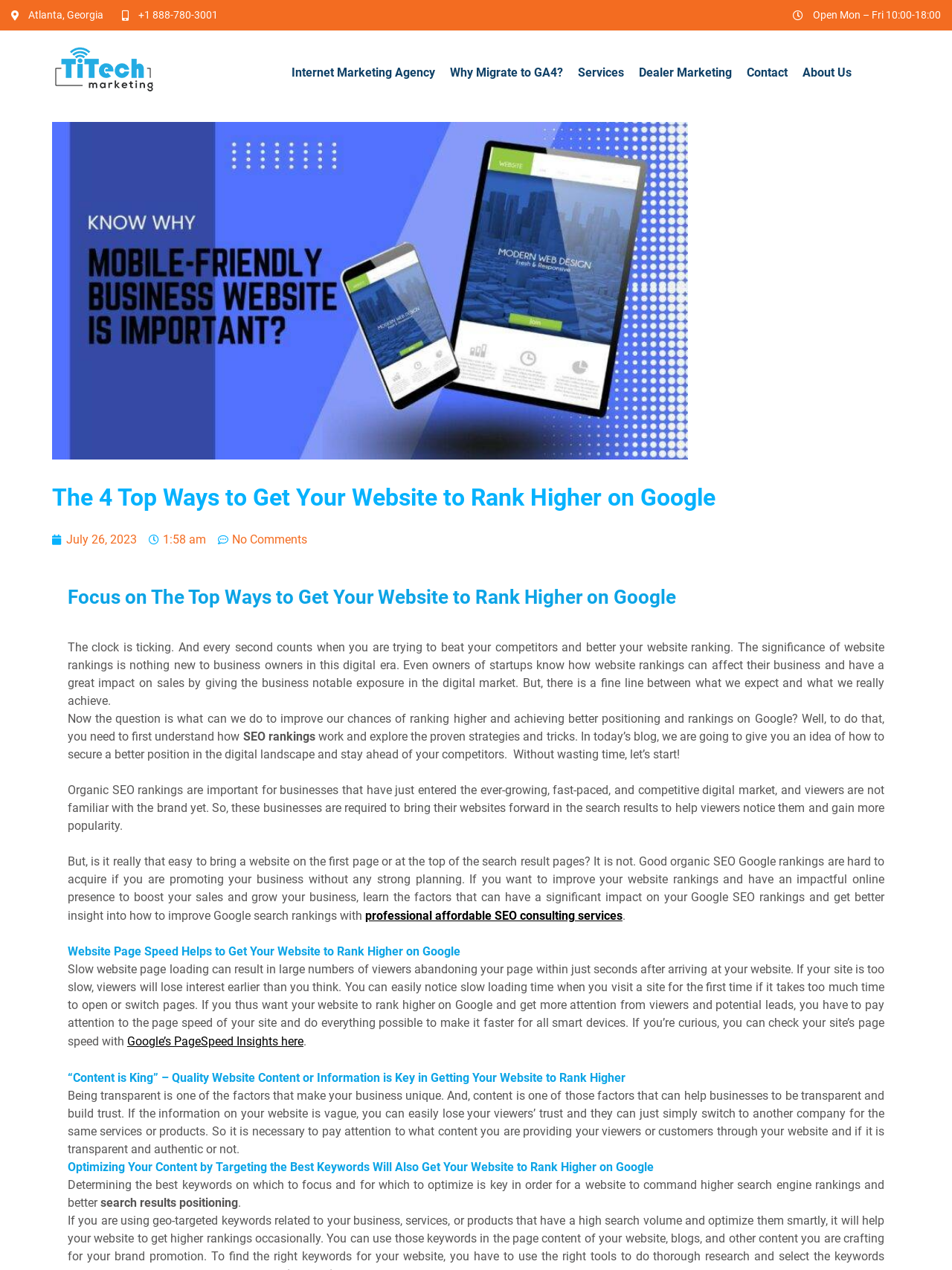Provide the bounding box coordinates of the UI element that matches the description: "About Us".

[0.835, 0.044, 0.902, 0.07]